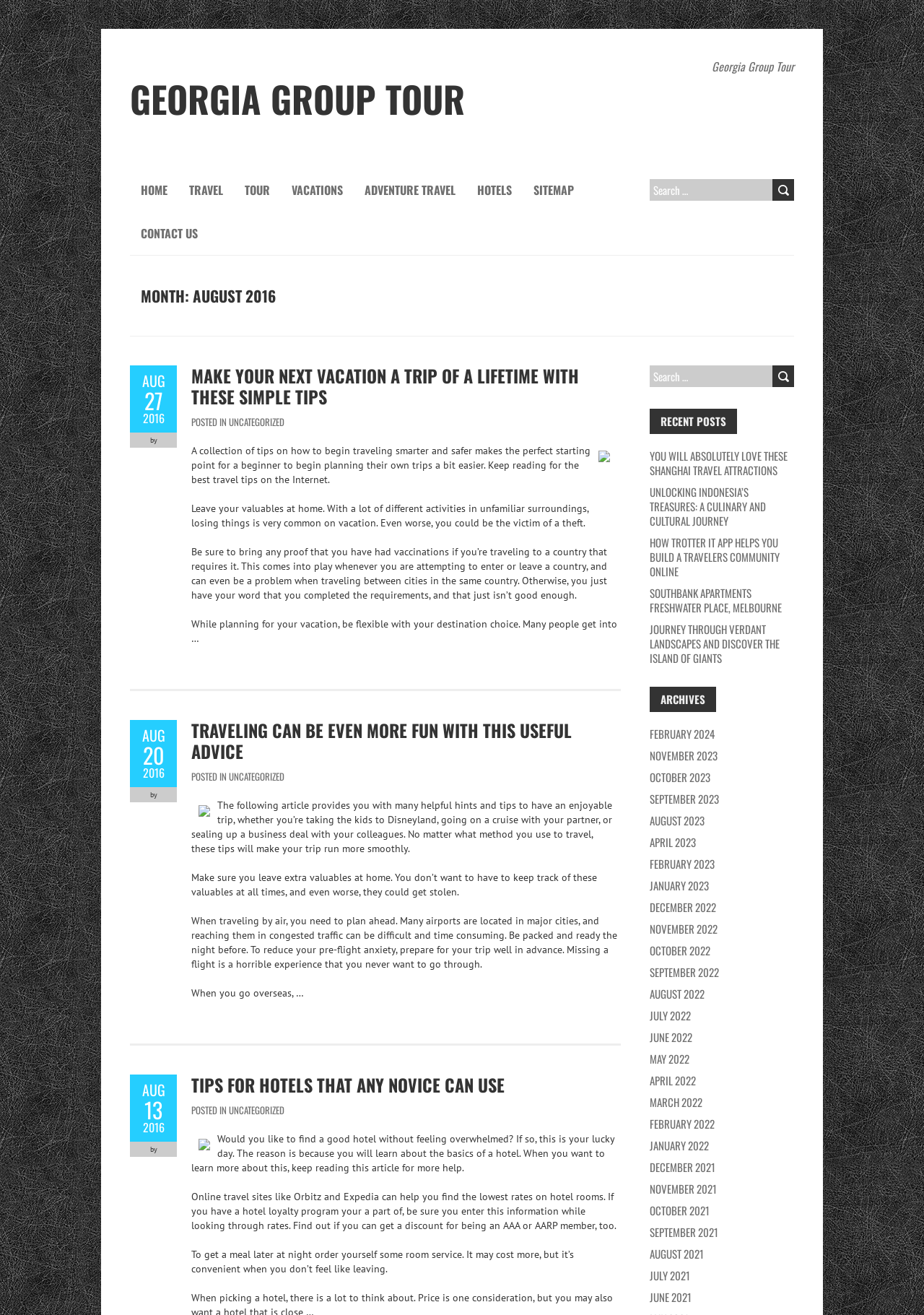What is the category of the post 'MAKE YOUR NEXT VACATION A TRIP OF A LIFETIME WITH THESE SIMPLE TIPS'? Based on the screenshot, please respond with a single word or phrase.

UNCATEGORIZED